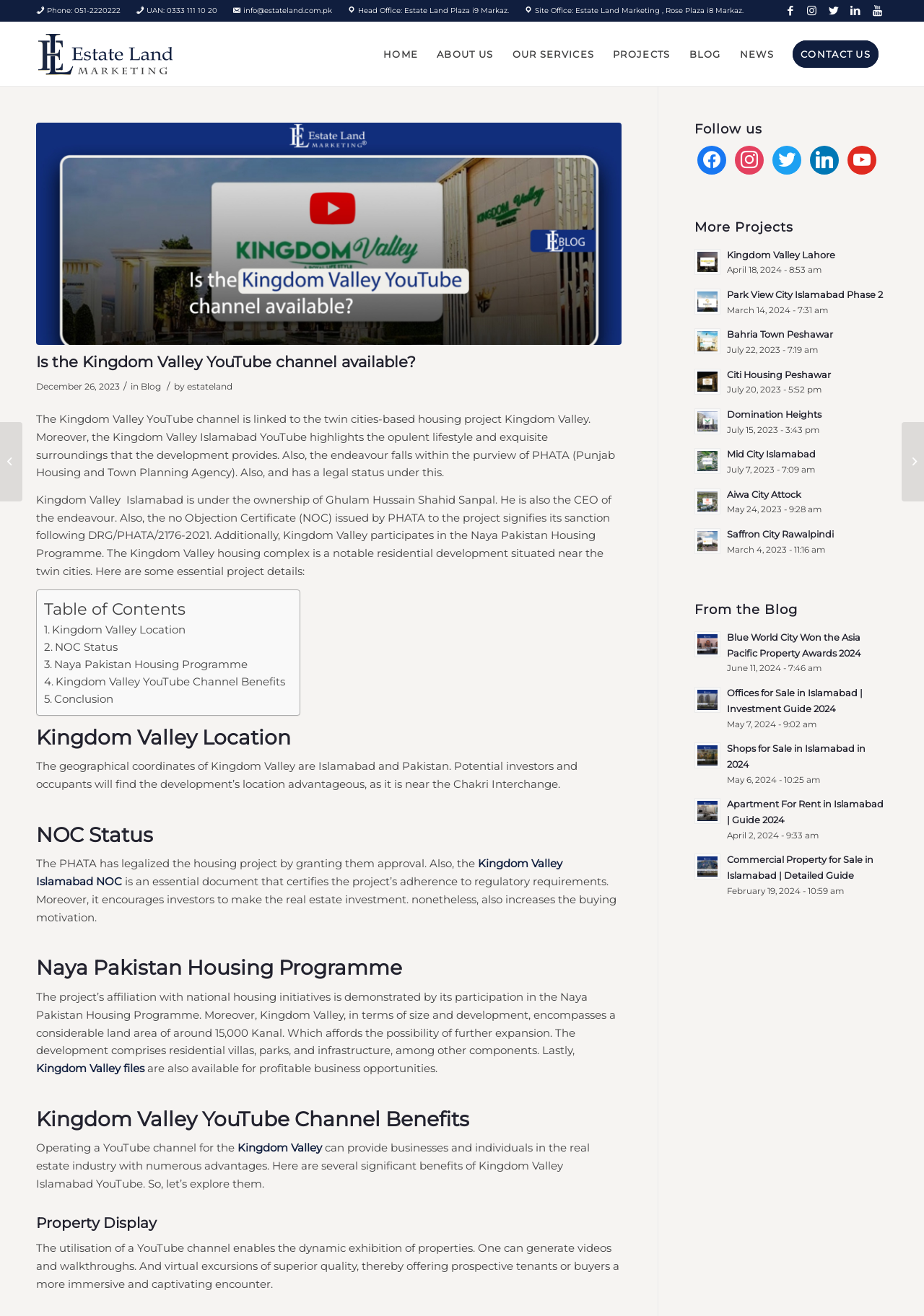Please find the bounding box coordinates of the element's region to be clicked to carry out this instruction: "Read the blog post".

[0.039, 0.268, 0.673, 0.305]